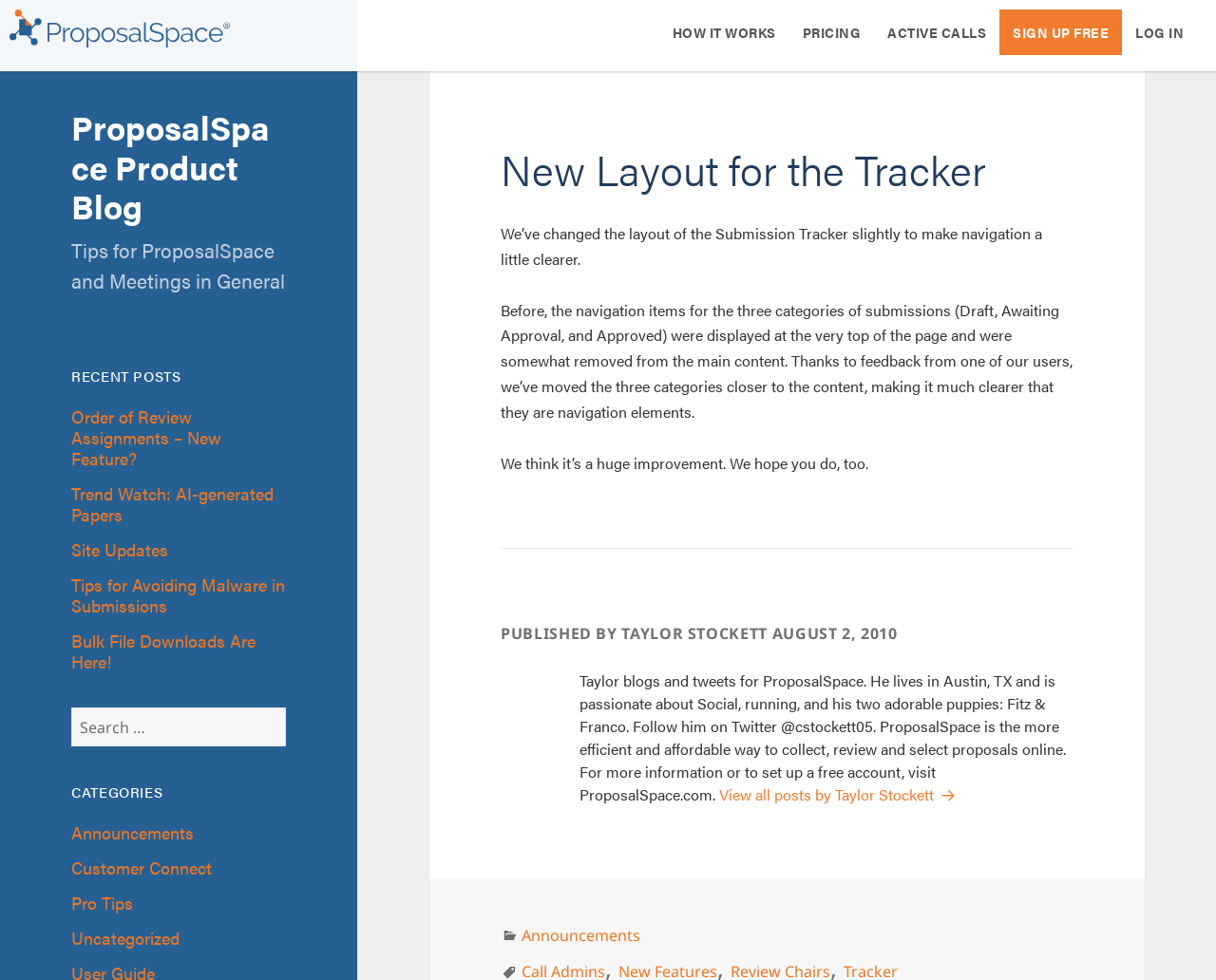Please provide the bounding box coordinates for the element that needs to be clicked to perform the following instruction: "Search for something". The coordinates should be given as four float numbers between 0 and 1, i.e., [left, top, right, bottom].

[0.059, 0.722, 0.235, 0.762]